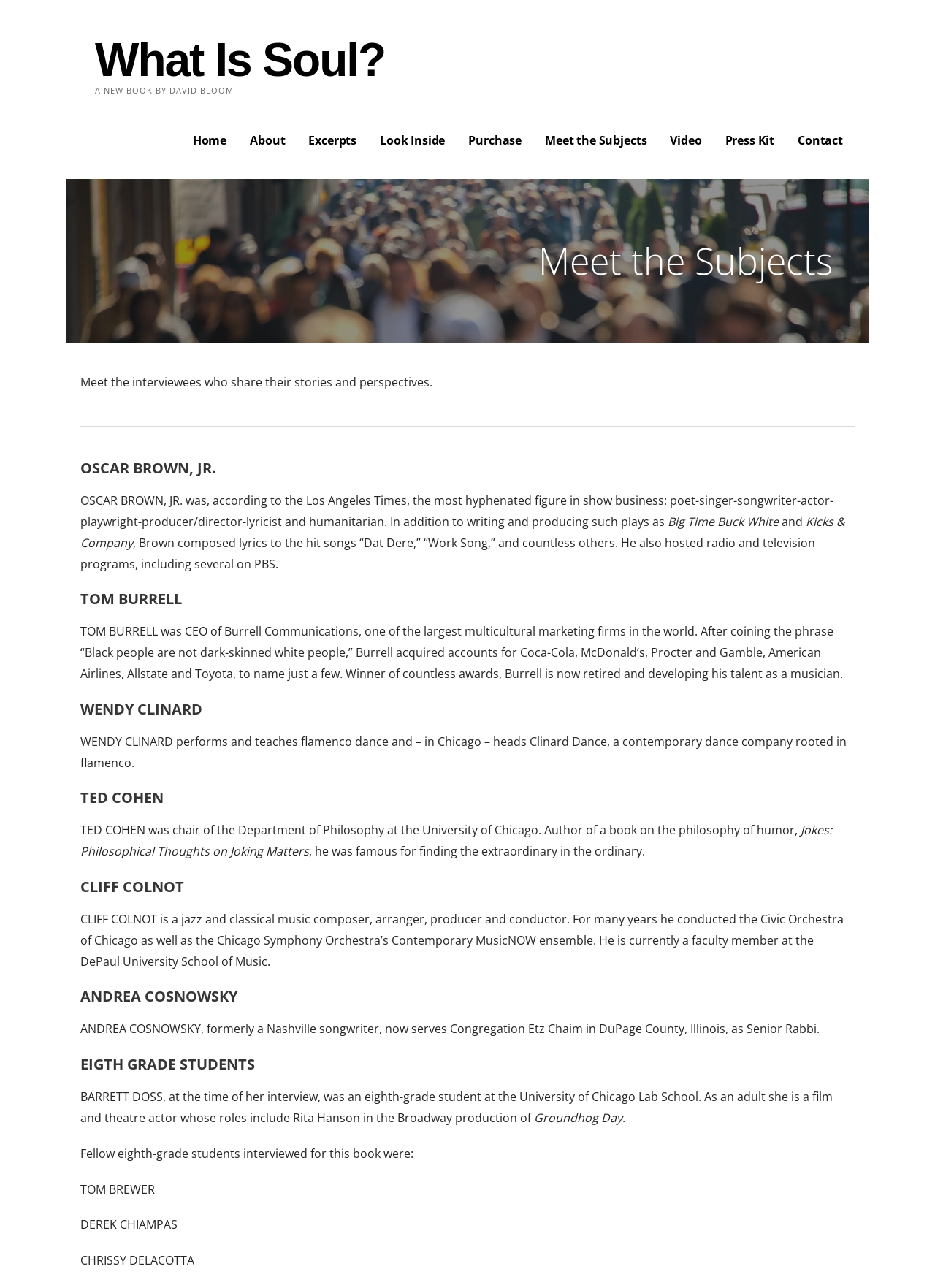Please locate the bounding box coordinates of the region I need to click to follow this instruction: "Explore the 'Meet the Subjects' section".

[0.109, 0.183, 0.891, 0.223]